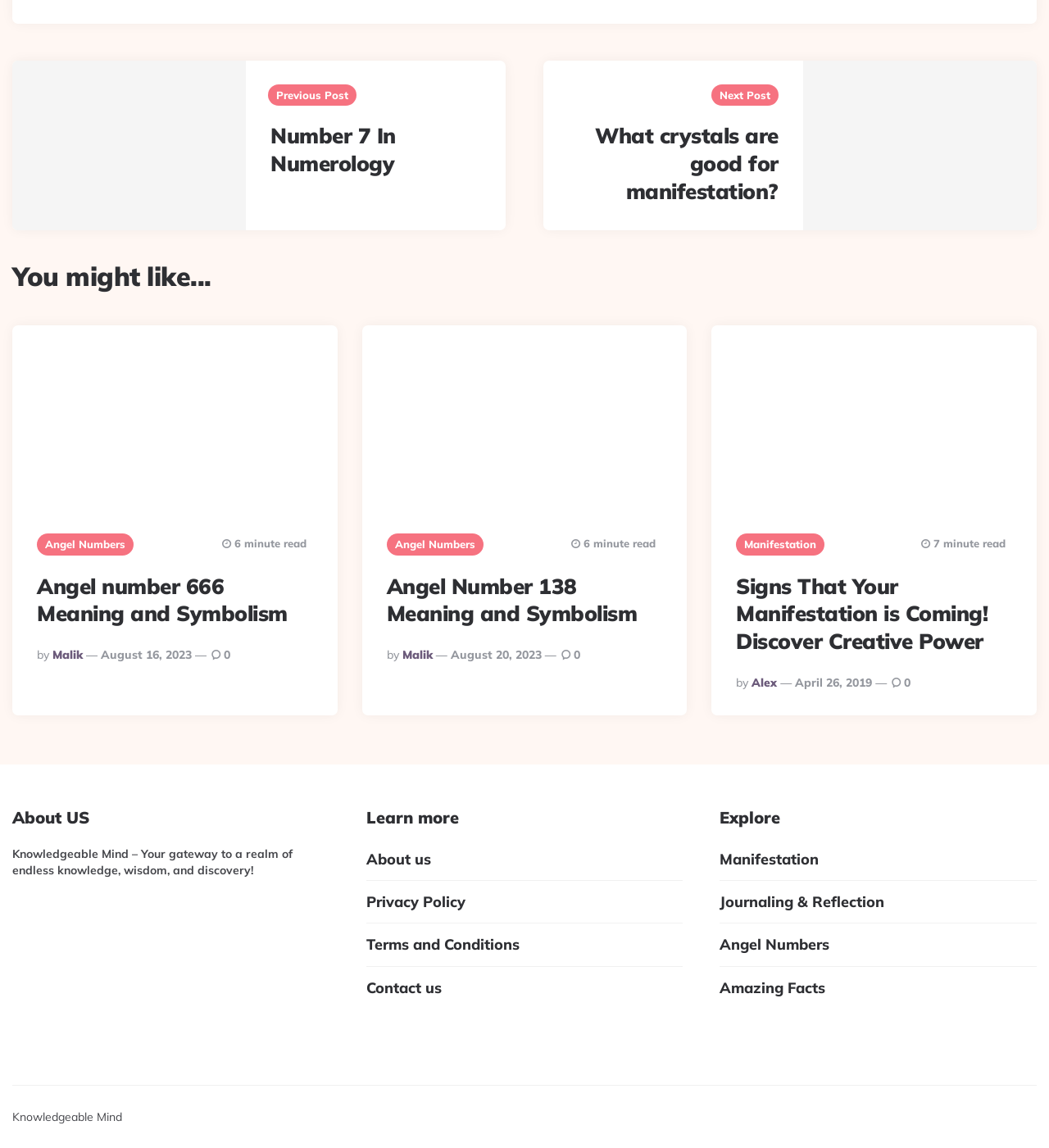Please determine the bounding box coordinates of the clickable area required to carry out the following instruction: "View the 'Angel Number 666' post". The coordinates must be four float numbers between 0 and 1, represented as [left, top, right, bottom].

[0.012, 0.283, 0.322, 0.472]